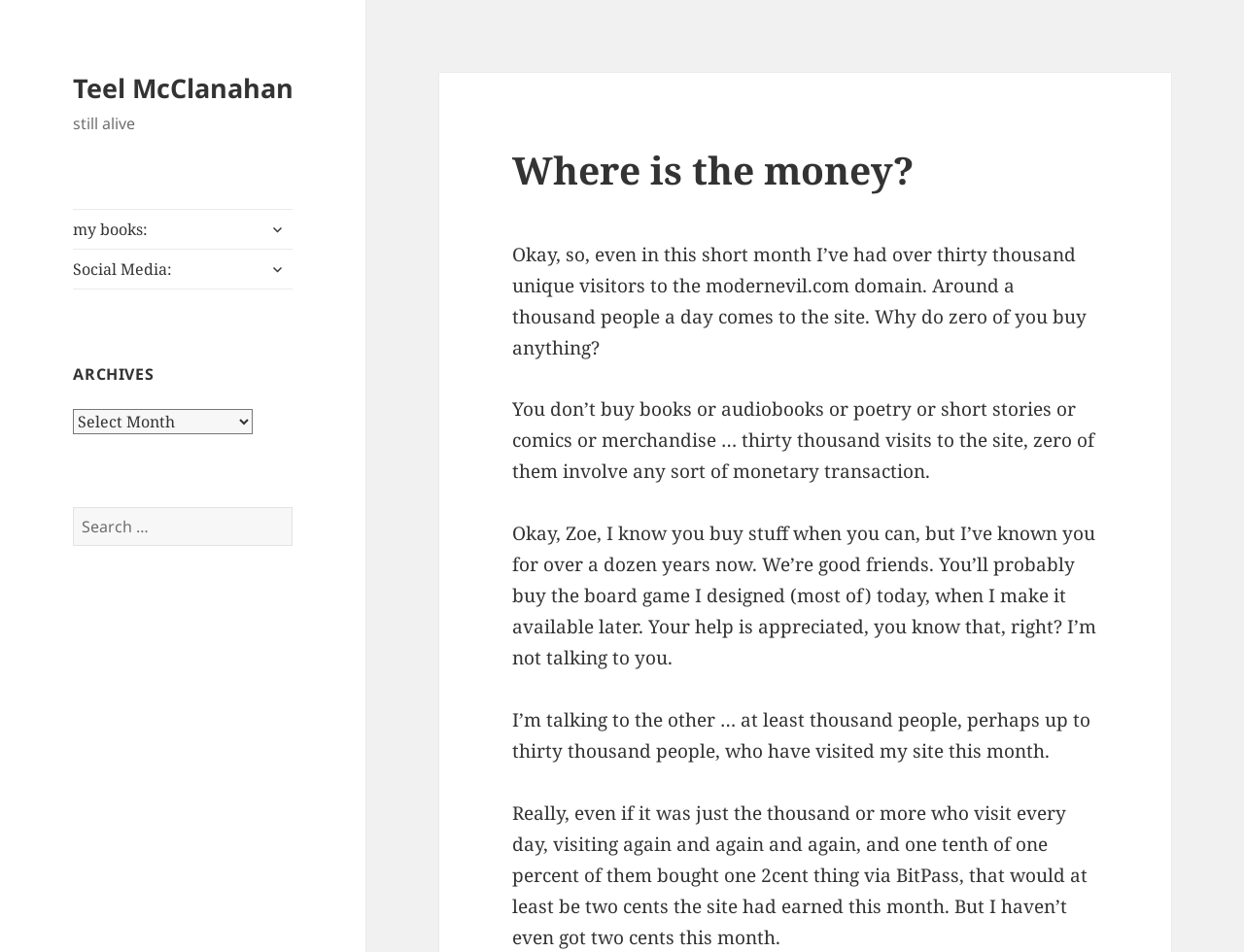Create a detailed description of the webpage's content and layout.

The webpage appears to be a personal blog or website of Teel McClanahan, with a focus on writing and creative work. At the top, there is a link to the author's name, followed by a brief phrase "still alive". Below this, there are links to "my books" and "Social Media", accompanied by buttons to expand child menus.

On the left side of the page, there is a section labeled "ARCHIVES" with a combobox and a search bar. The search bar has a placeholder text "Search for:" and a button to initiate the search.

The main content of the page is a lengthy text passage, which appears to be a personal reflection or rant about the author's website traffic and lack of financial support. The text is divided into several paragraphs, with the author expressing frustration and disappointment that despite having thousands of unique visitors, no one is making any purchases or supporting their work.

Throughout the text, there are no images or other multimedia elements, but there are several buttons and links to other parts of the website or external resources. The overall layout is dense and text-heavy, with a focus on conveying the author's thoughts and emotions.